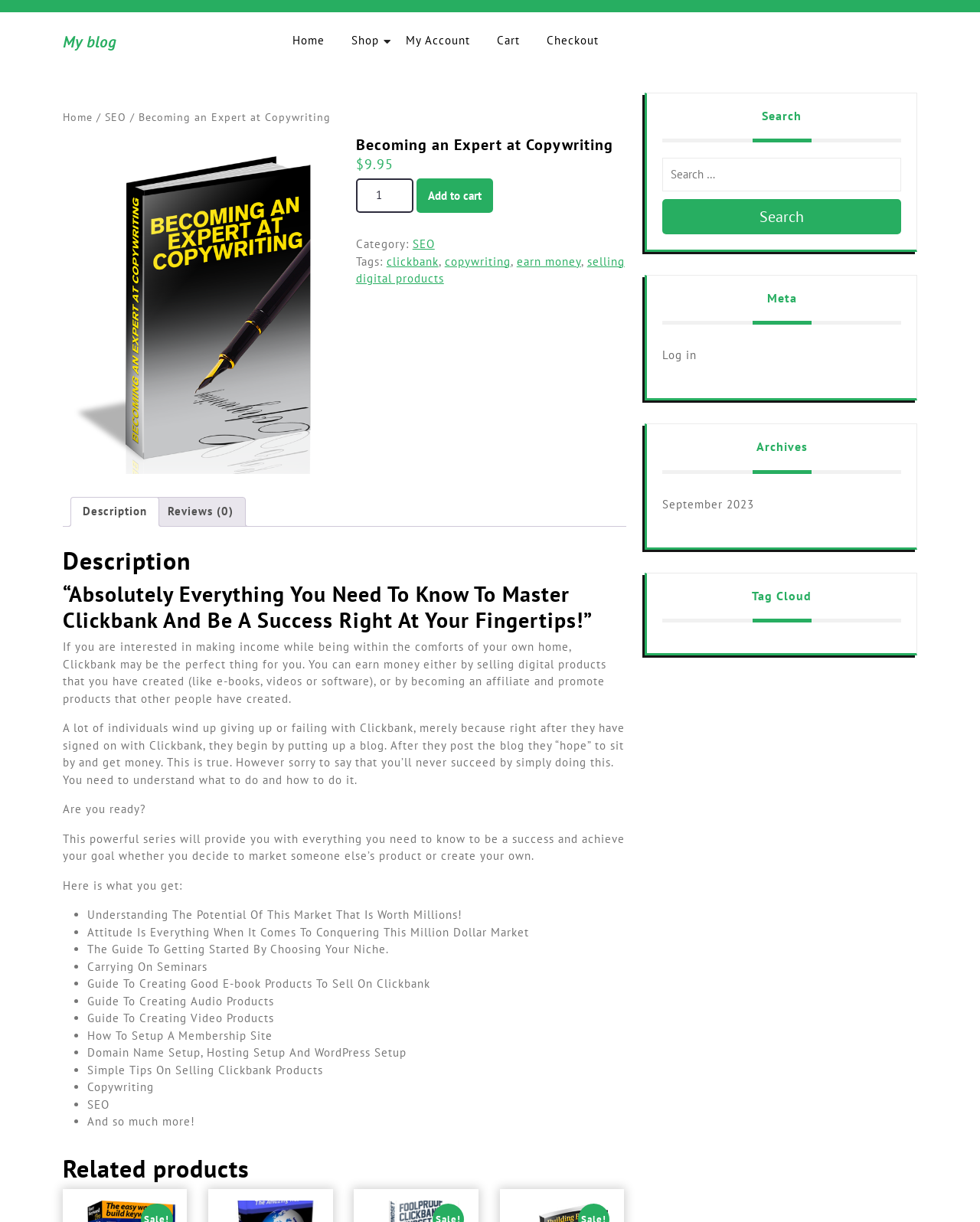Please find the bounding box coordinates (top-left x, top-left y, bottom-right x, bottom-right y) in the screenshot for the UI element described as follows: My account

[0.402, 0.02, 0.491, 0.047]